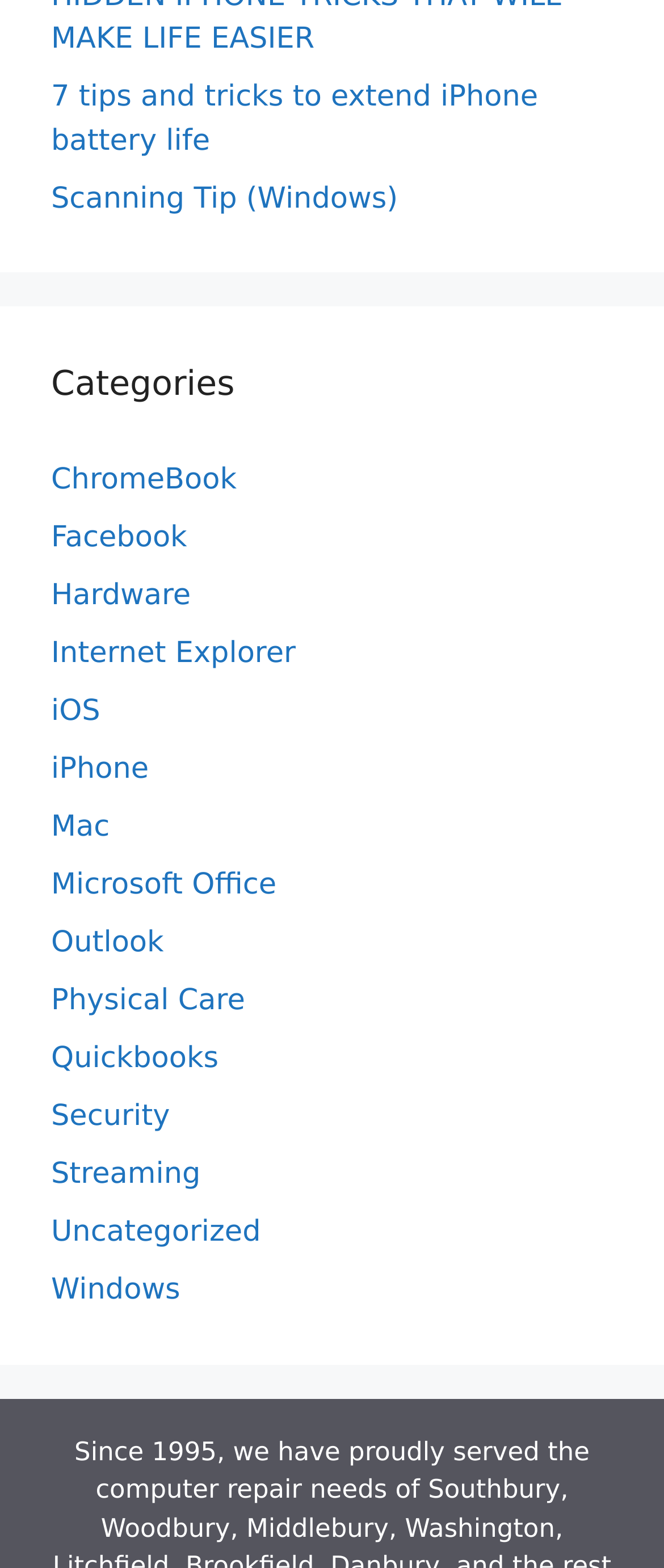Select the bounding box coordinates of the element I need to click to carry out the following instruction: "Read about Security".

[0.077, 0.701, 0.256, 0.723]